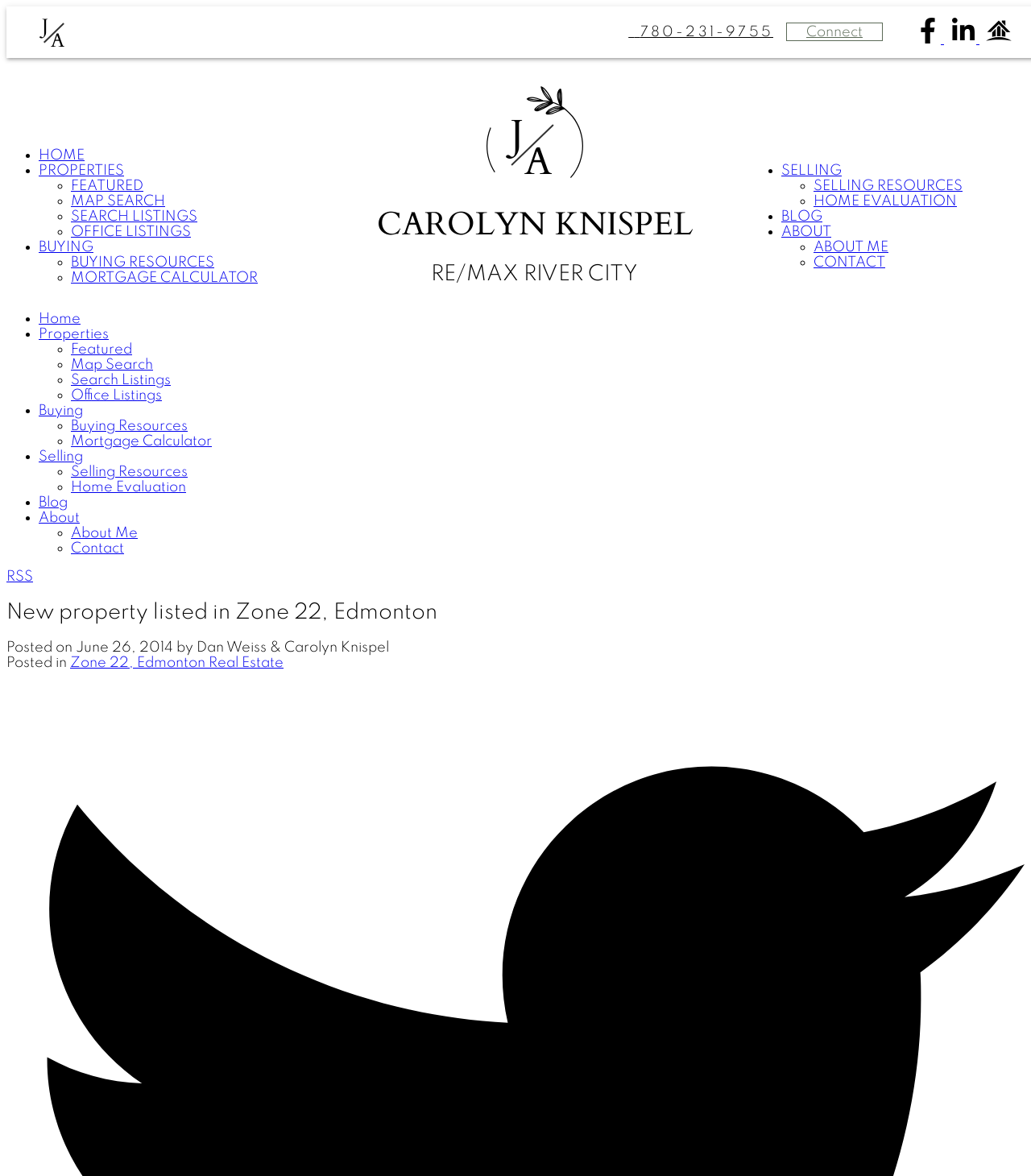Look at the image and answer the question in detail:
What is the type of the image at the top?

I couldn't find any information about the type of the image at the top, but I found an image element with no descriptive text.